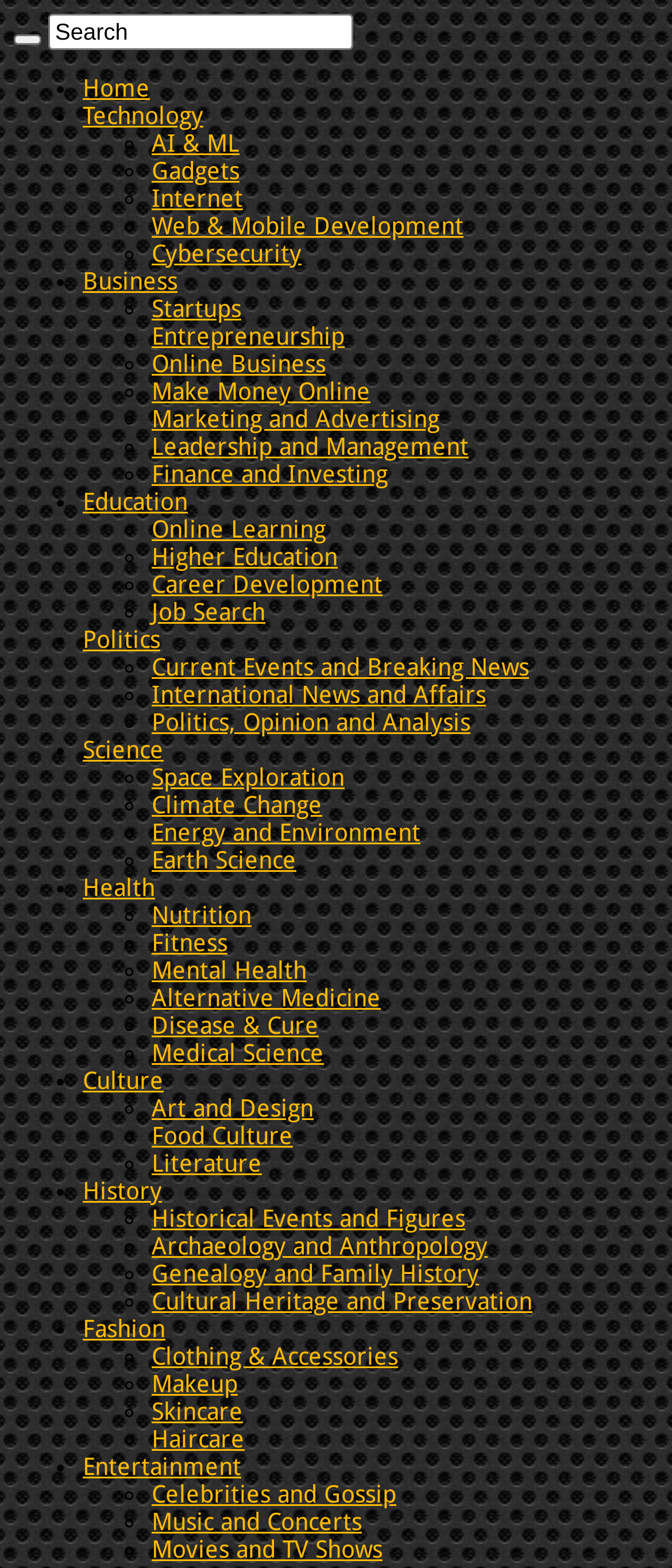How many links are listed on the webpage?
Please look at the screenshot and answer using one word or phrase.

36